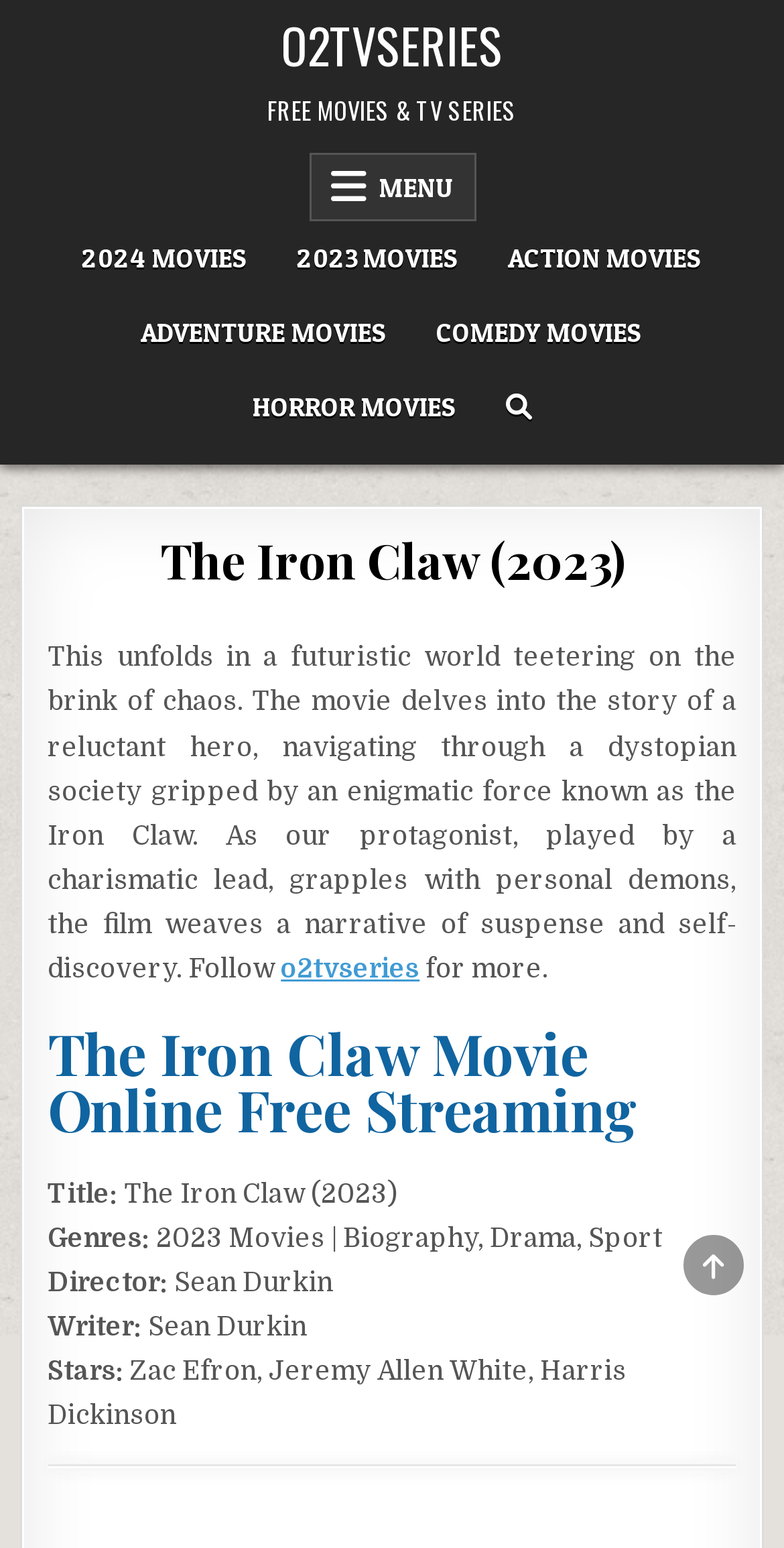Identify the bounding box coordinates for the UI element described as: "Menu". The coordinates should be provided as four floats between 0 and 1: [left, top, right, bottom].

[0.394, 0.099, 0.606, 0.143]